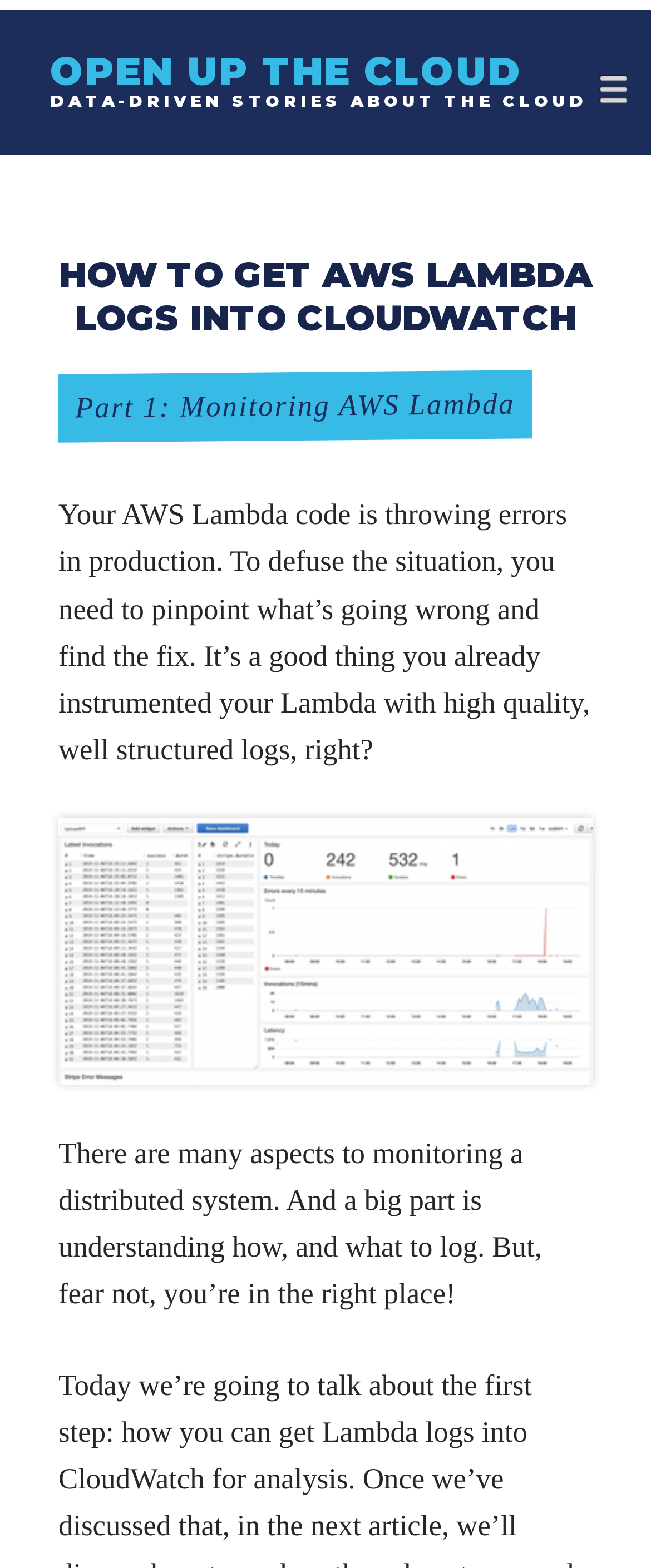Provide a brief response to the question below using one word or phrase:
What is the purpose of logging in AWS Lambda?

To pinpoint errors